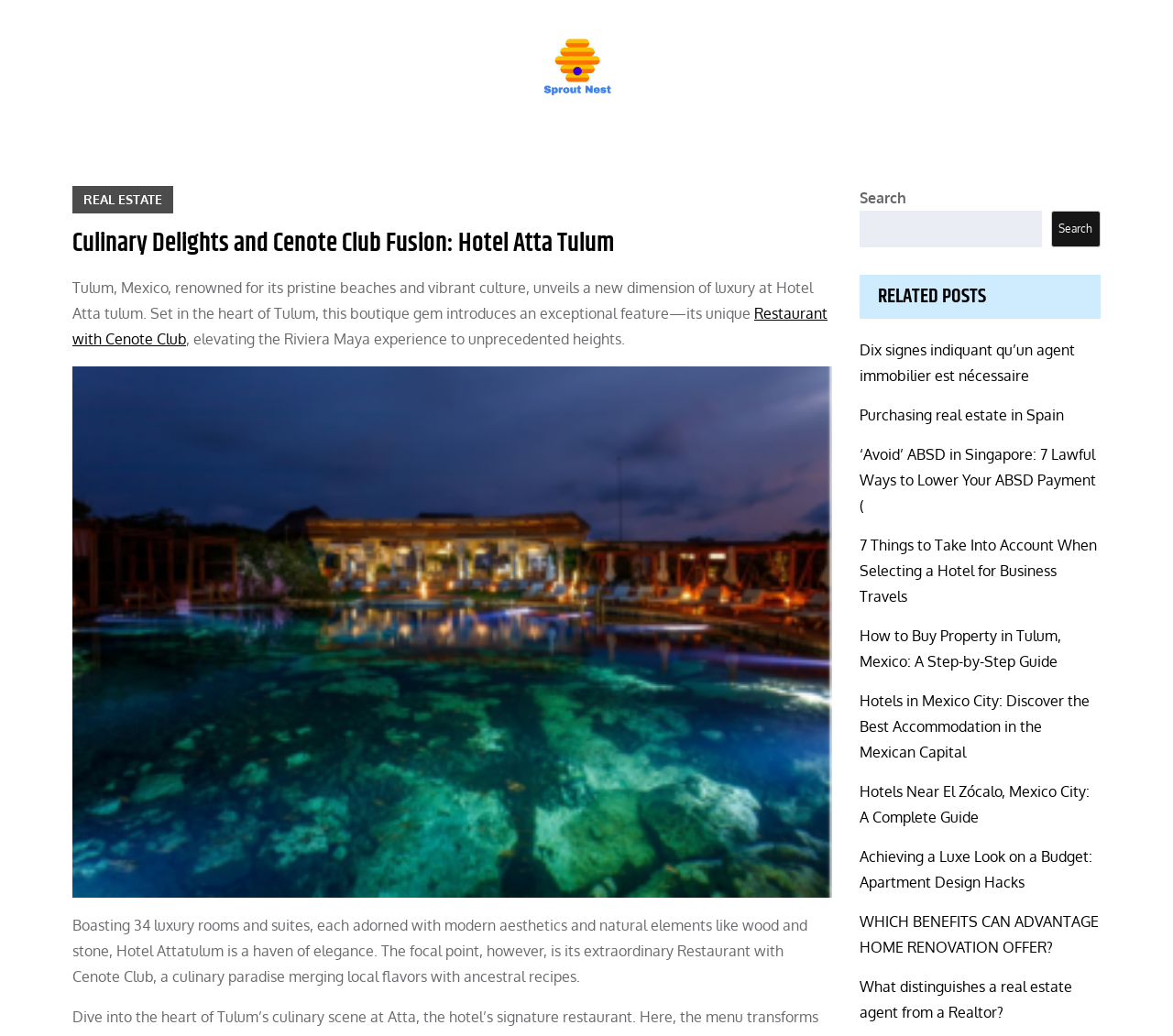Determine the bounding box coordinates of the element's region needed to click to follow the instruction: "Get a quote". Provide these coordinates as four float numbers between 0 and 1, formatted as [left, top, right, bottom].

None